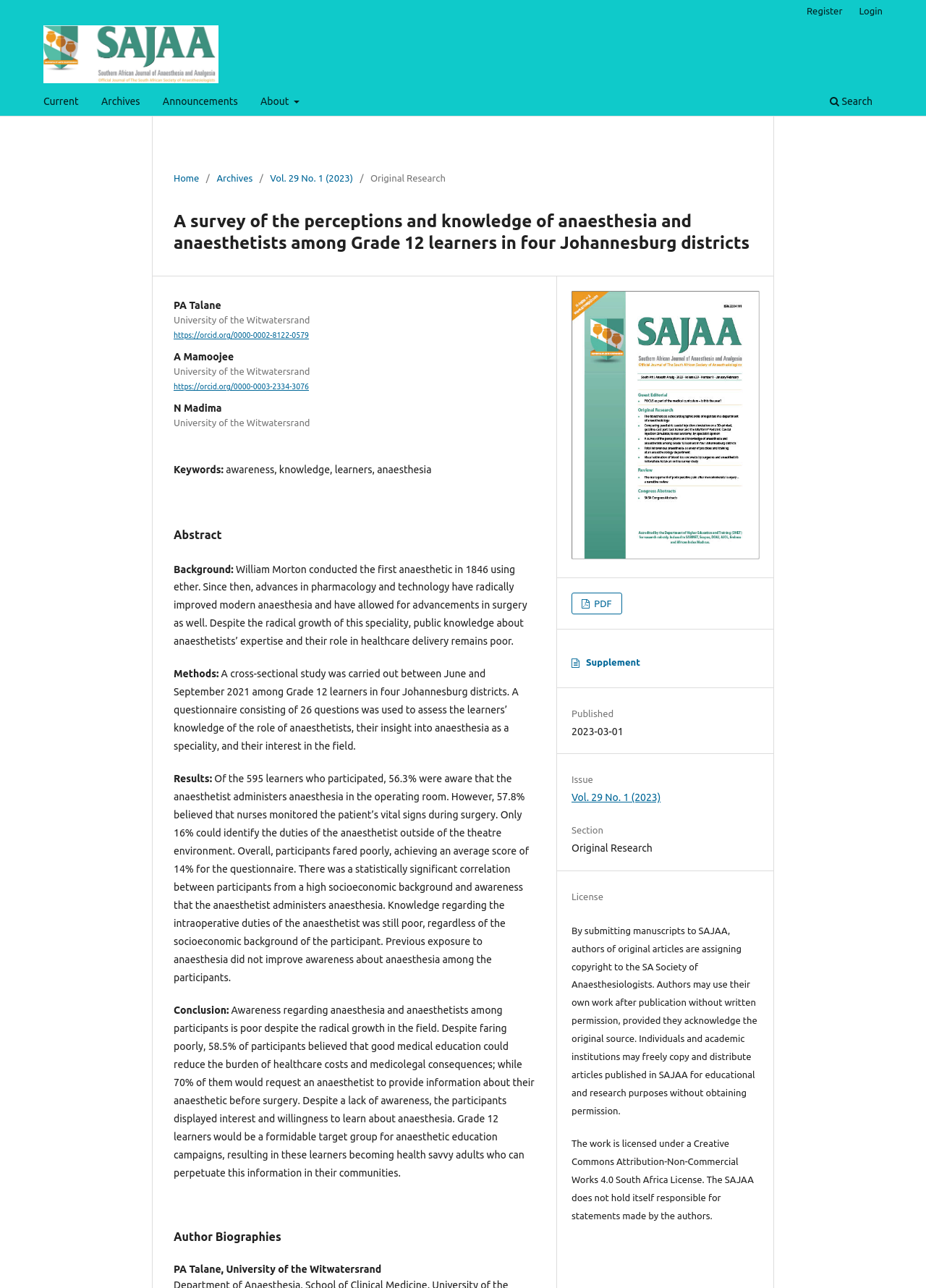Find the bounding box coordinates for the area that should be clicked to accomplish the instruction: "Search for something".

[0.891, 0.07, 0.948, 0.09]